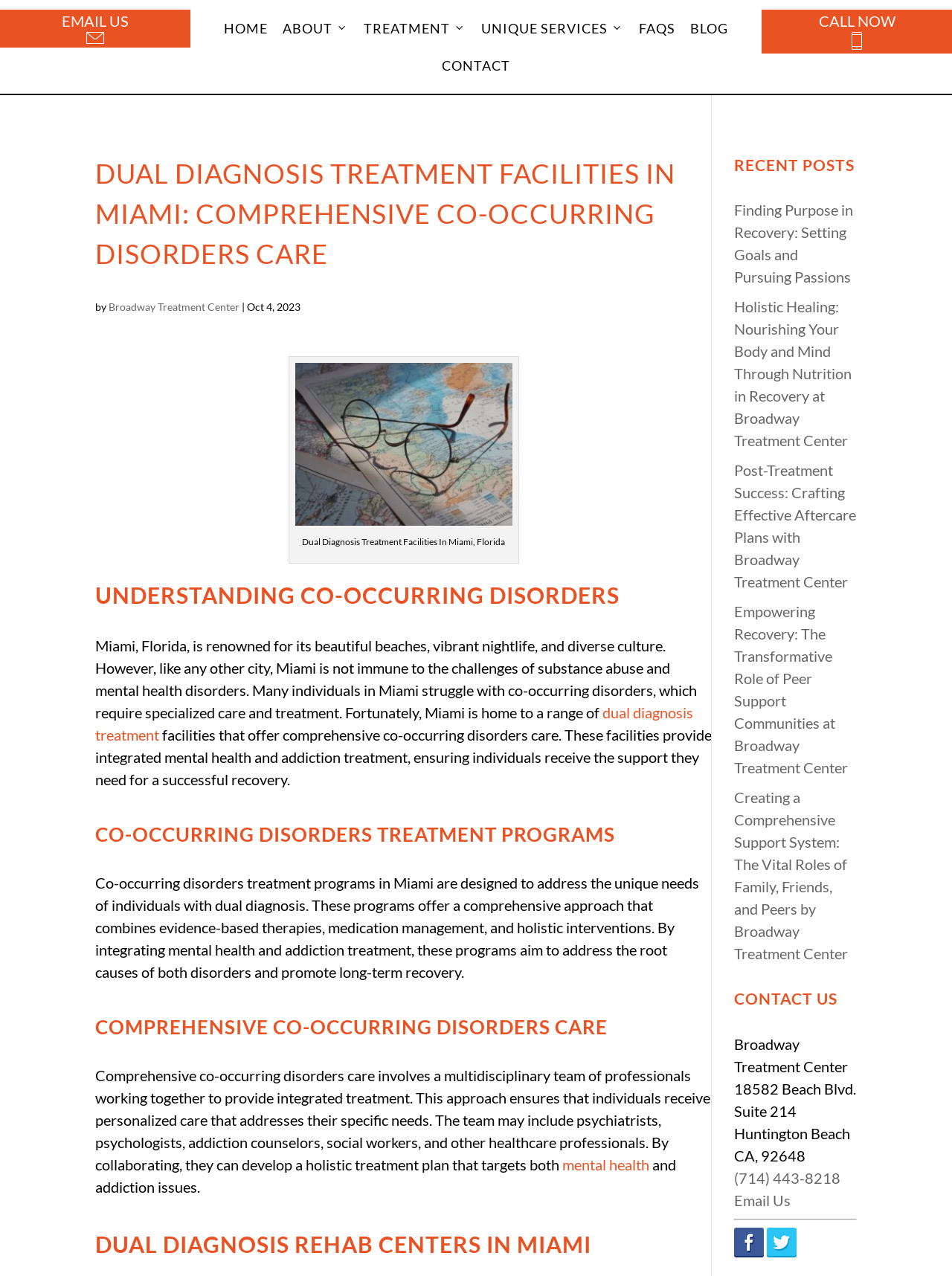Please identify the bounding box coordinates of the element I need to click to follow this instruction: "Read the recent post about finding purpose in recovery".

[0.771, 0.157, 0.896, 0.224]